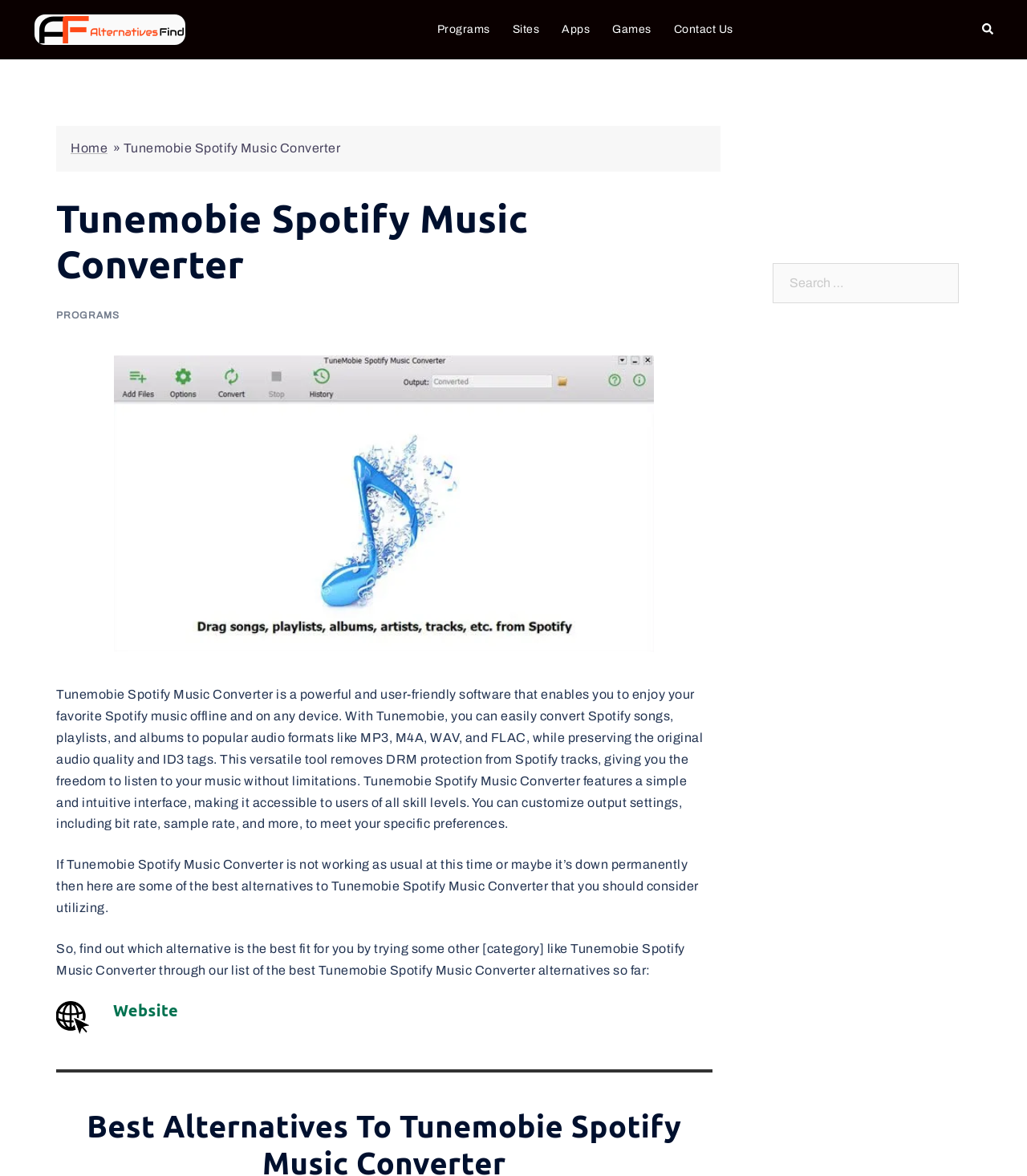Give a short answer to this question using one word or a phrase:
What is the purpose of Tunemobie Spotify Music Converter?

To enjoy Spotify music offline